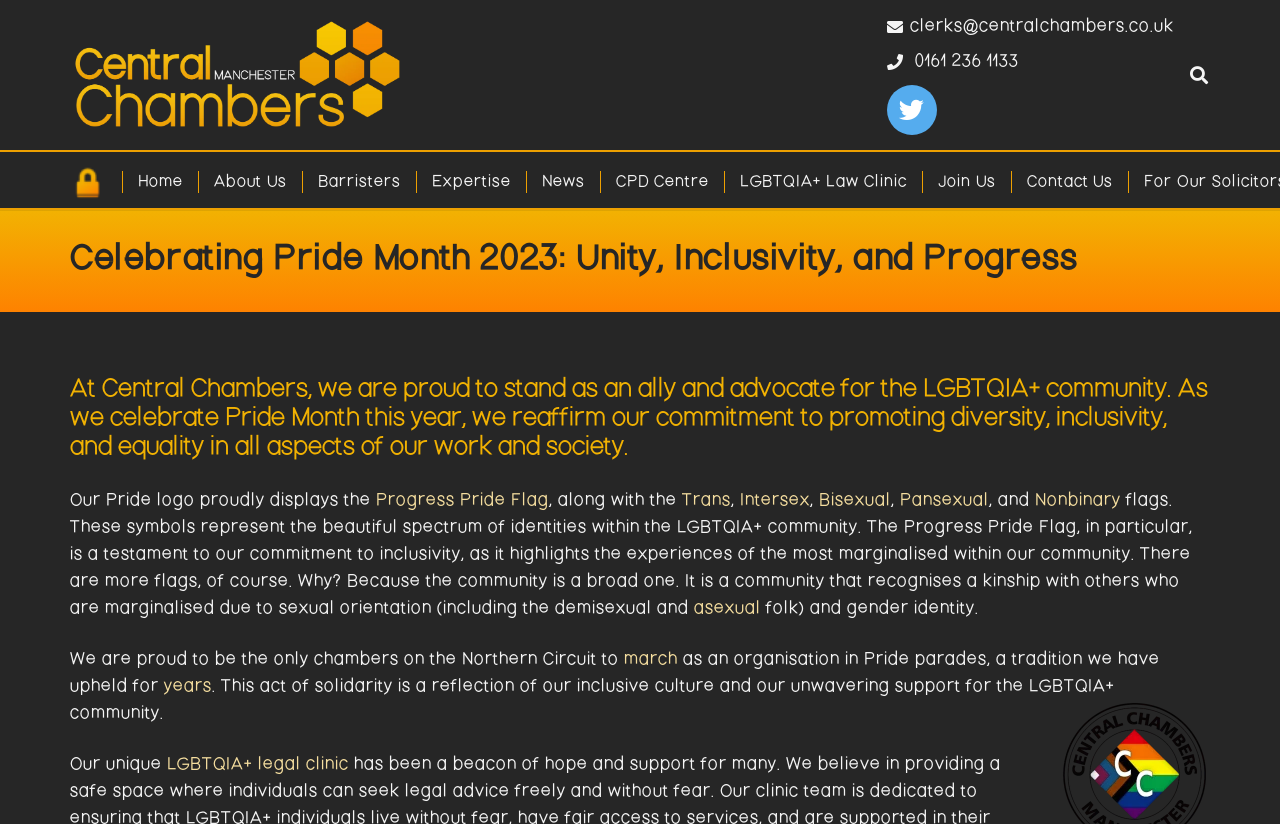What is Central Chambers proud to do in Pride parades?
Based on the image, answer the question with as much detail as possible.

I found the answer by reading the text on the page which states that Central Chambers is proud to be the only chambers on the Northern Circuit to march as an organisation in Pride parades.